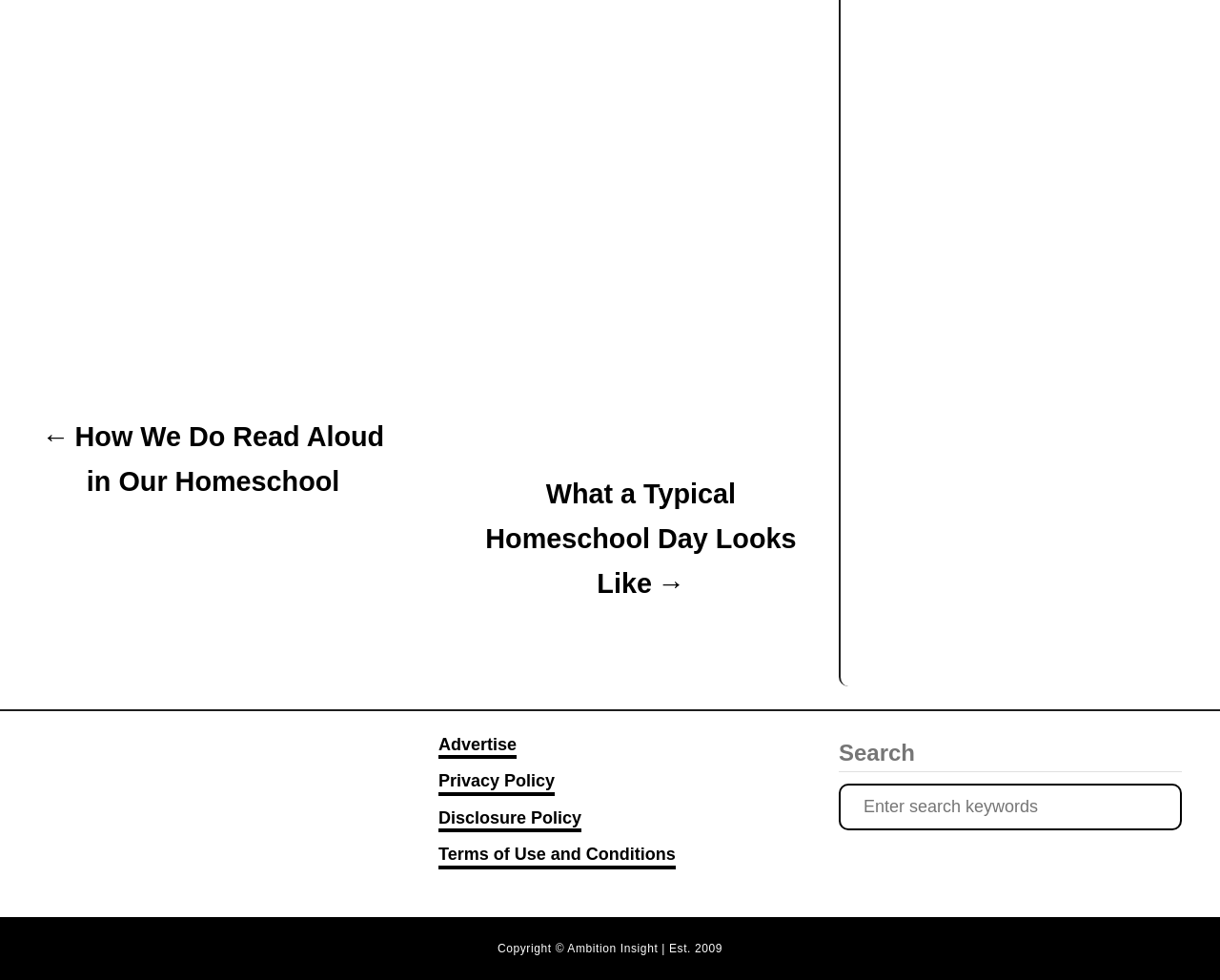Based on what you see in the screenshot, provide a thorough answer to this question: What year was the website established?

The copyright notice at the bottom of the webpage states 'Copyright © Ambition Insight | Est. 2009', which indicates that the website was established in 2009.